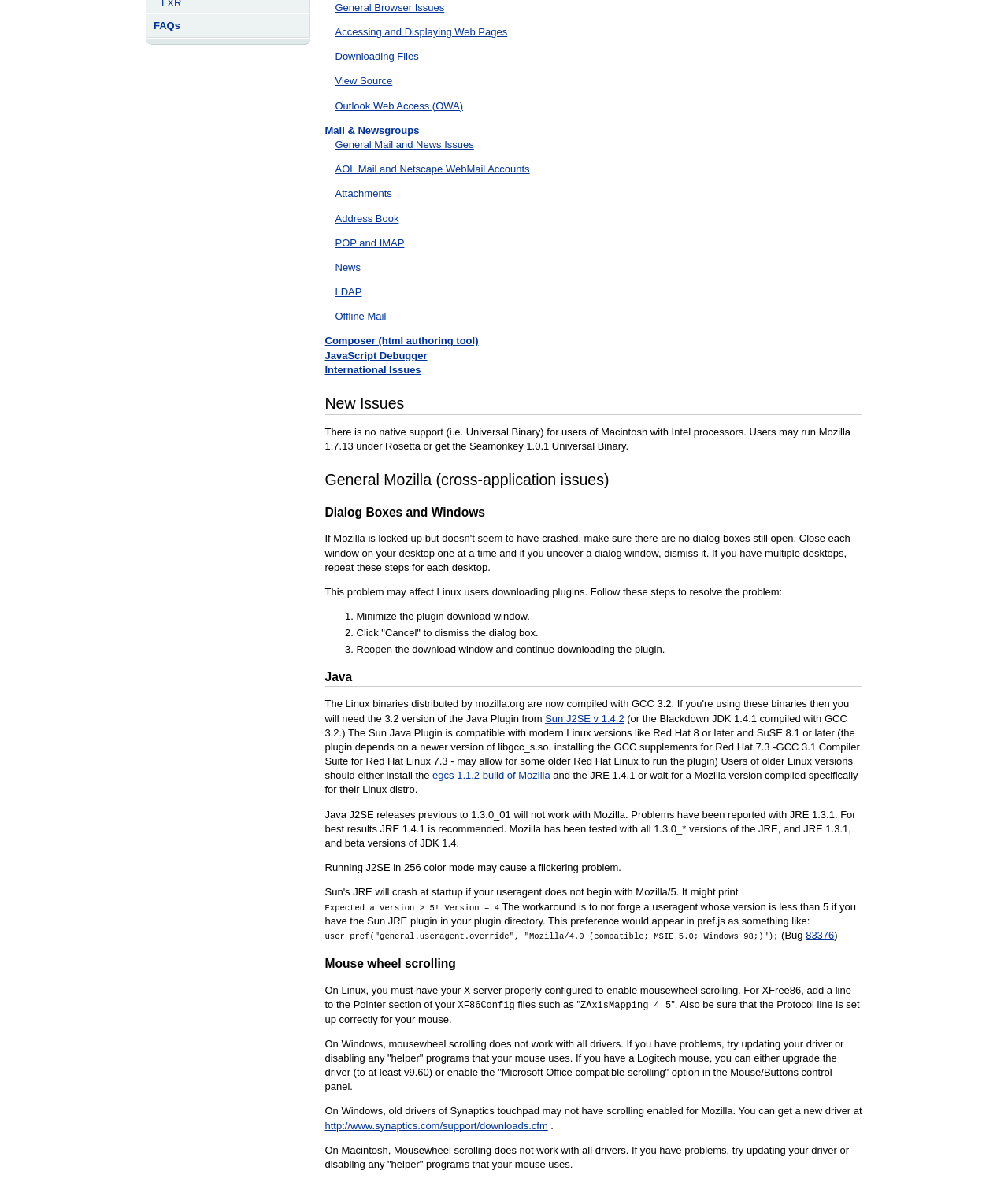Provide the bounding box coordinates of the UI element this sentence describes: "General Mozilla (cross-application issues)".

[0.322, 0.398, 0.604, 0.413]